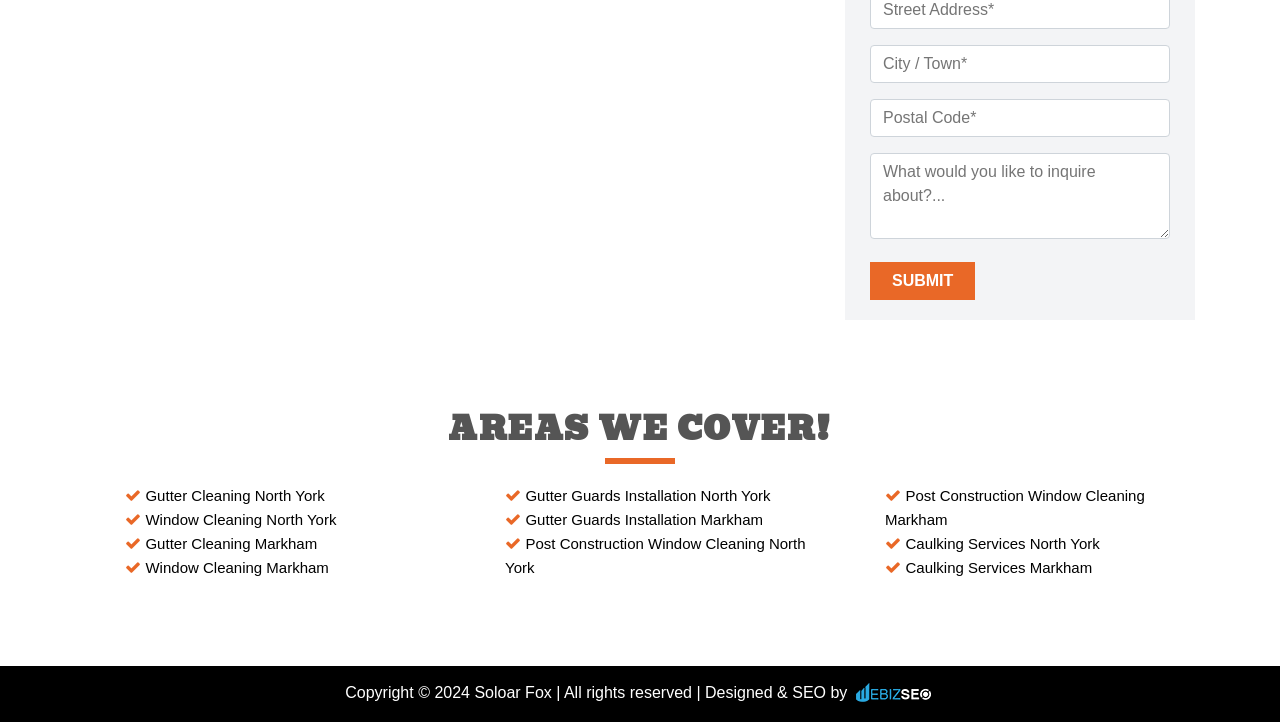Provide the bounding box coordinates of the UI element that matches the description: "name="your-city" placeholder="City / Town*"".

[0.68, 0.062, 0.914, 0.114]